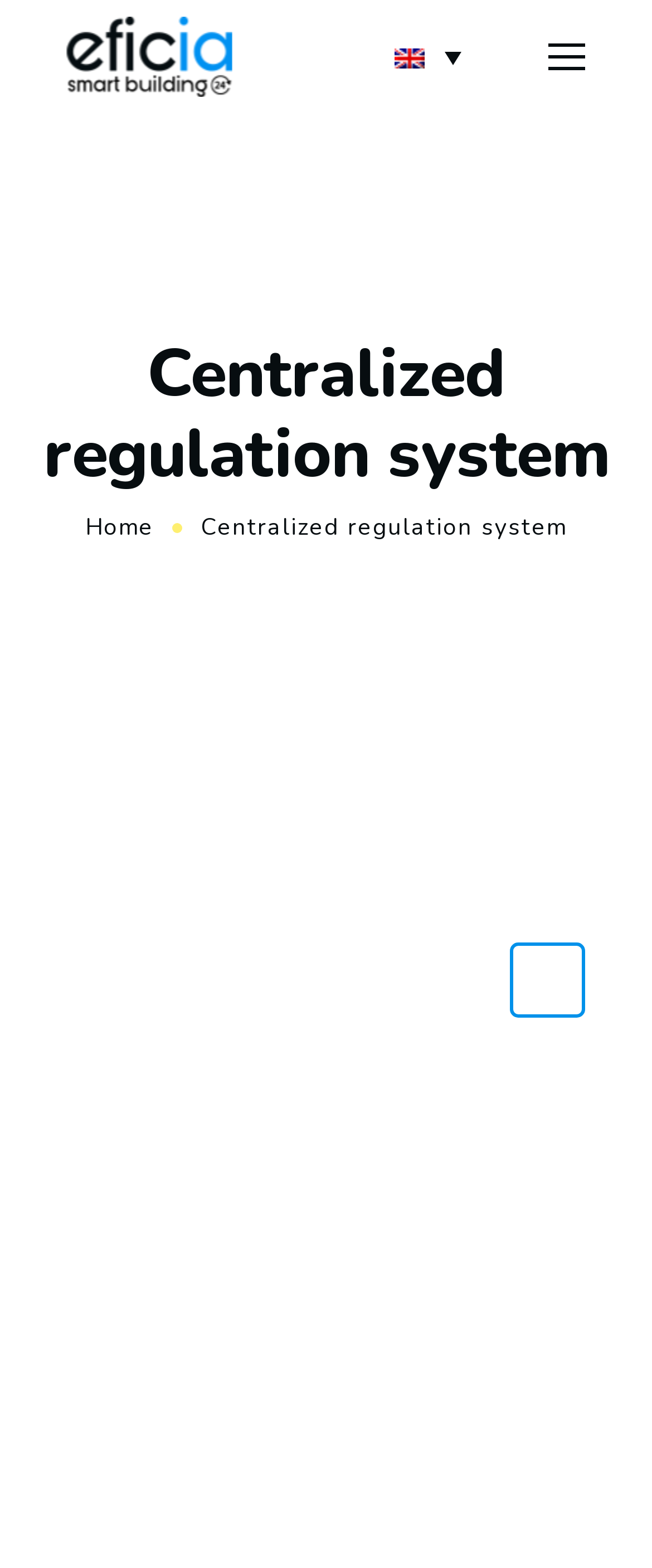Locate the bounding box of the UI element based on this description: "alt="English"". Provide four float numbers between 0 and 1 as [left, top, right, bottom].

[0.58, 0.022, 0.733, 0.05]